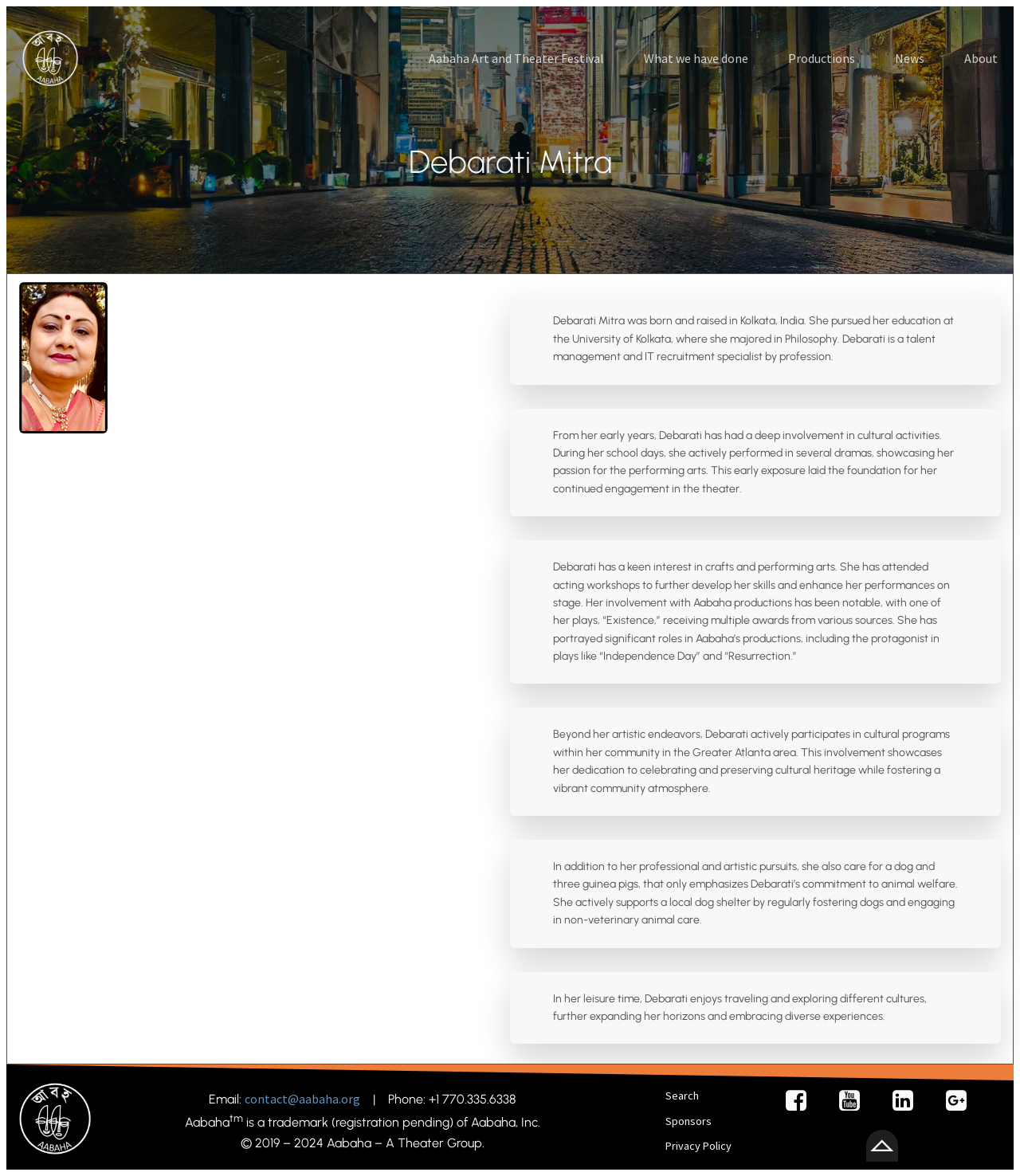What is the name of the theater group? Please answer the question using a single word or phrase based on the image.

Aabaha